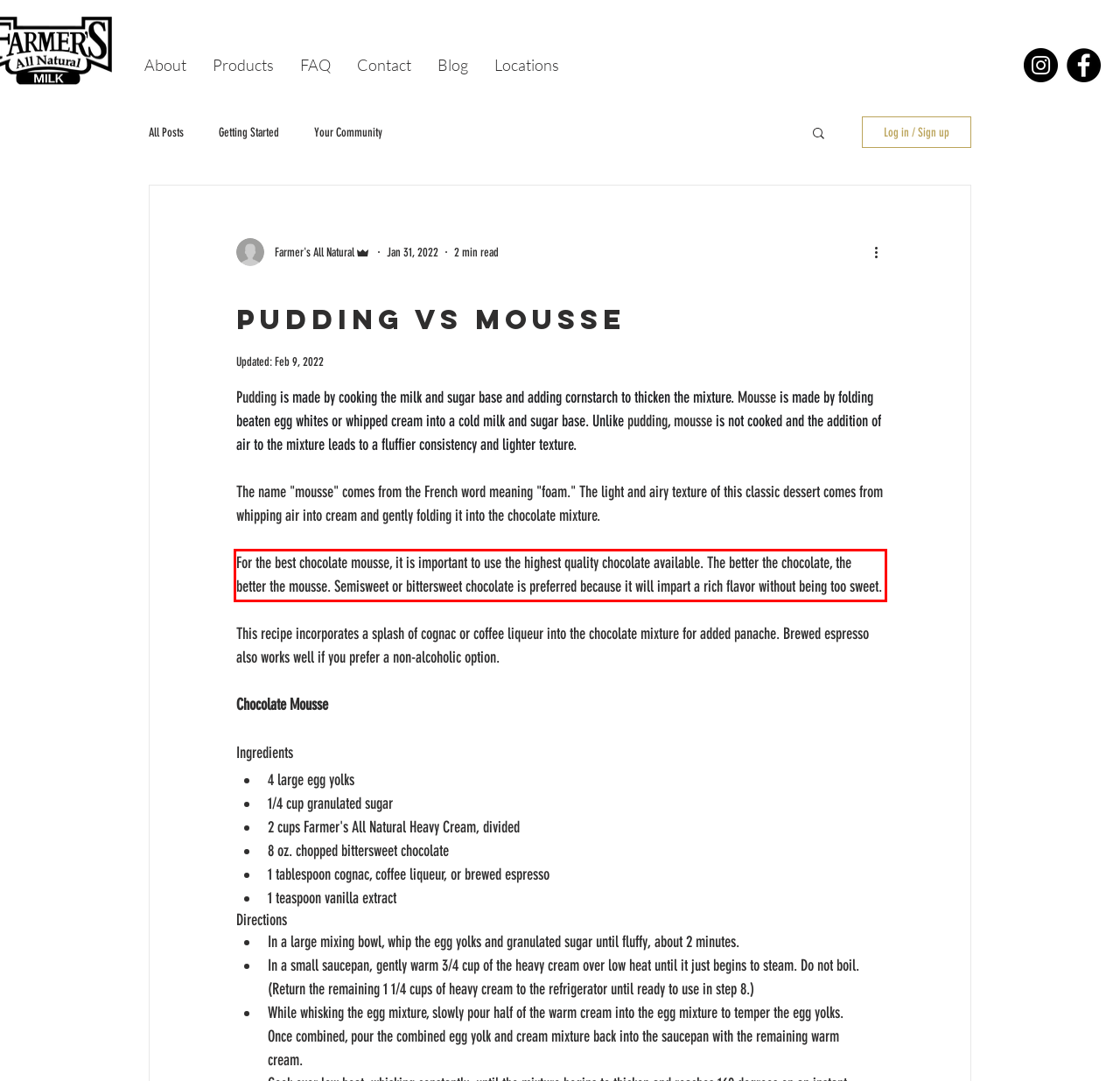Using the provided webpage screenshot, identify and read the text within the red rectangle bounding box.

For the best chocolate mousse, it is important to use the highest quality chocolate available. The better the chocolate, the better the mousse. Semisweet or bittersweet chocolate is preferred because it will impart a rich flavor without being too sweet.